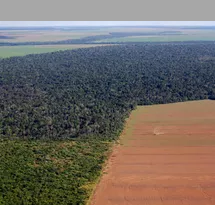Please answer the following question using a single word or phrase: 
What is the purpose of such imagery?

To serve as a reminder